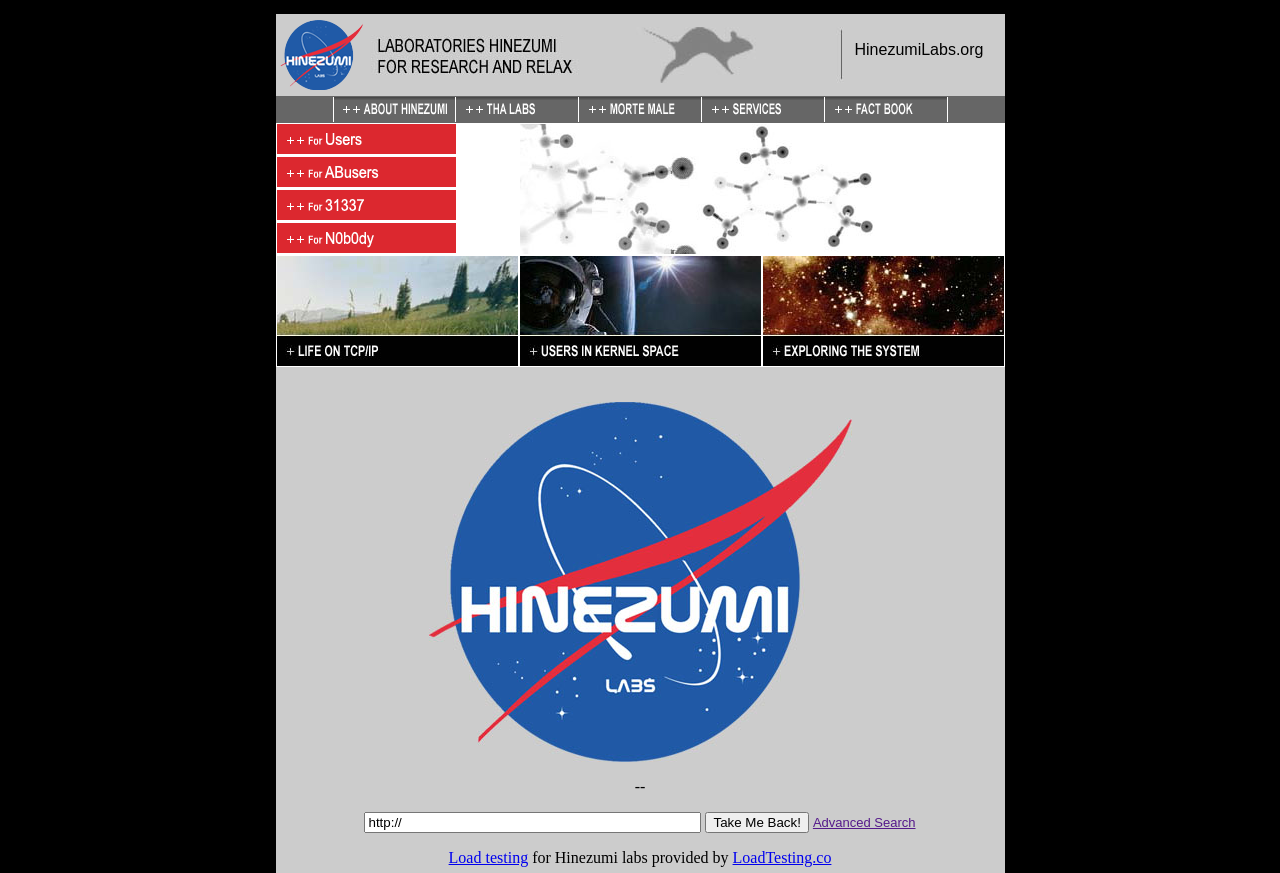Provide a brief response in the form of a single word or phrase:
How many links are there in the third row of the table?

2